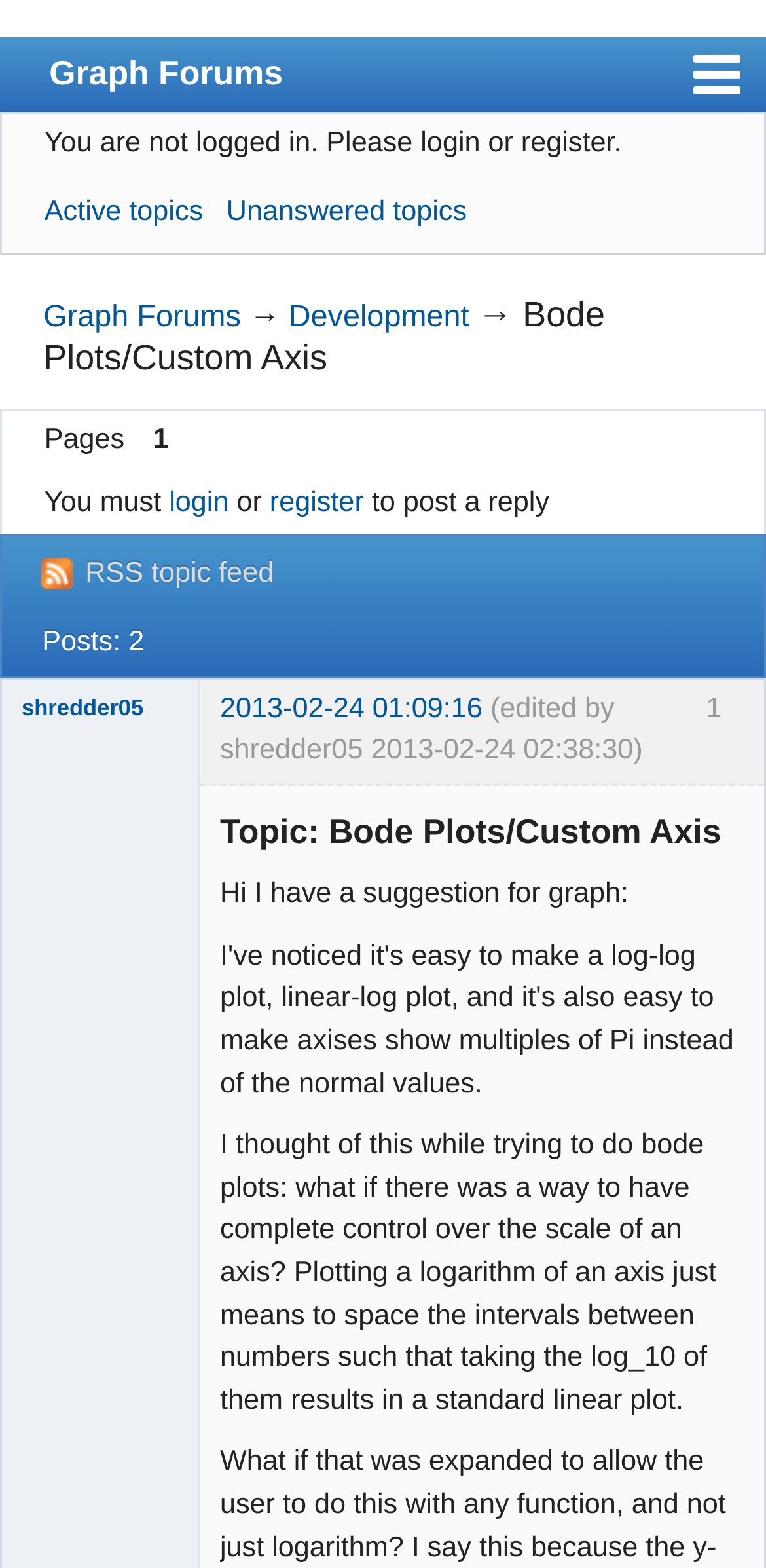Pinpoint the bounding box coordinates of the element that must be clicked to accomplish the following instruction: "Click on the '≡ Graph Forums' link". The coordinates should be in the format of four float numbers between 0 and 1, i.e., [left, top, right, bottom].

[0.0, 0.024, 1.0, 0.072]